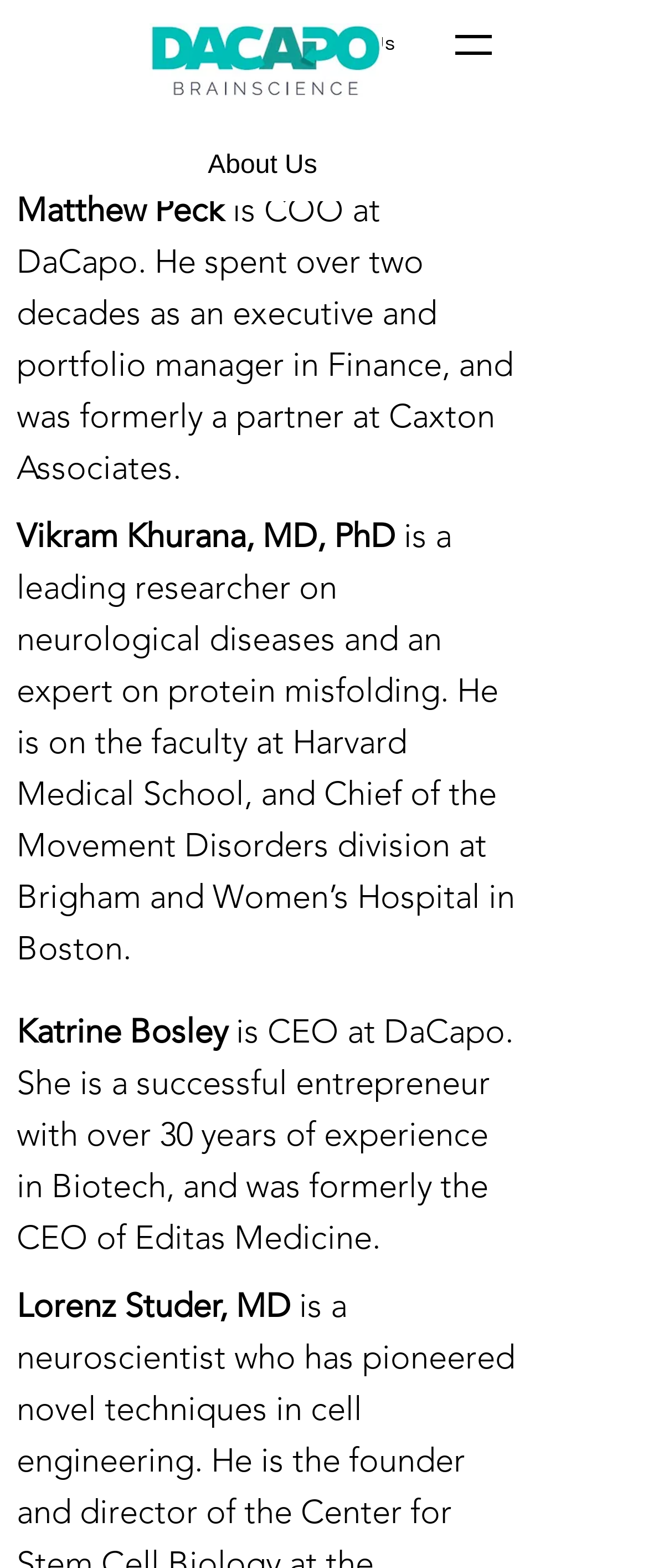Describe the entire webpage, focusing on both content and design.

The webpage is about the "About Us" section of a company, likely DaCapo, which focuses on targeting CNS diseases using novel techniques in neuroscience, stem-cell engineering, and machine learning. 

At the top-right corner, there is a logo image and a link to "Join Us". On the top-left corner, there is a button to open a navigation menu. Below the logo, there is a link to "About Us". 

The main content of the page is divided into four sections, each describing a team member. The first section is about Matthew Peck, the COO at DaCapo, with a brief description of his background in finance. This section is positioned at the top-left of the main content area. 

Below Matthew's section, there is a section about Vikram Khurana, a leading researcher on neurological diseases, with a description of his expertise and affiliations. This section is positioned in the middle-left of the main content area.

Further down, there is a section about Katrine Bosley, the CEO at DaCapo, with a description of her experience in biotech. This section is positioned at the bottom-left of the main content area.

The last section is about Lorenz Studer, with a brief description of his background. This section is positioned at the bottom of the main content area.